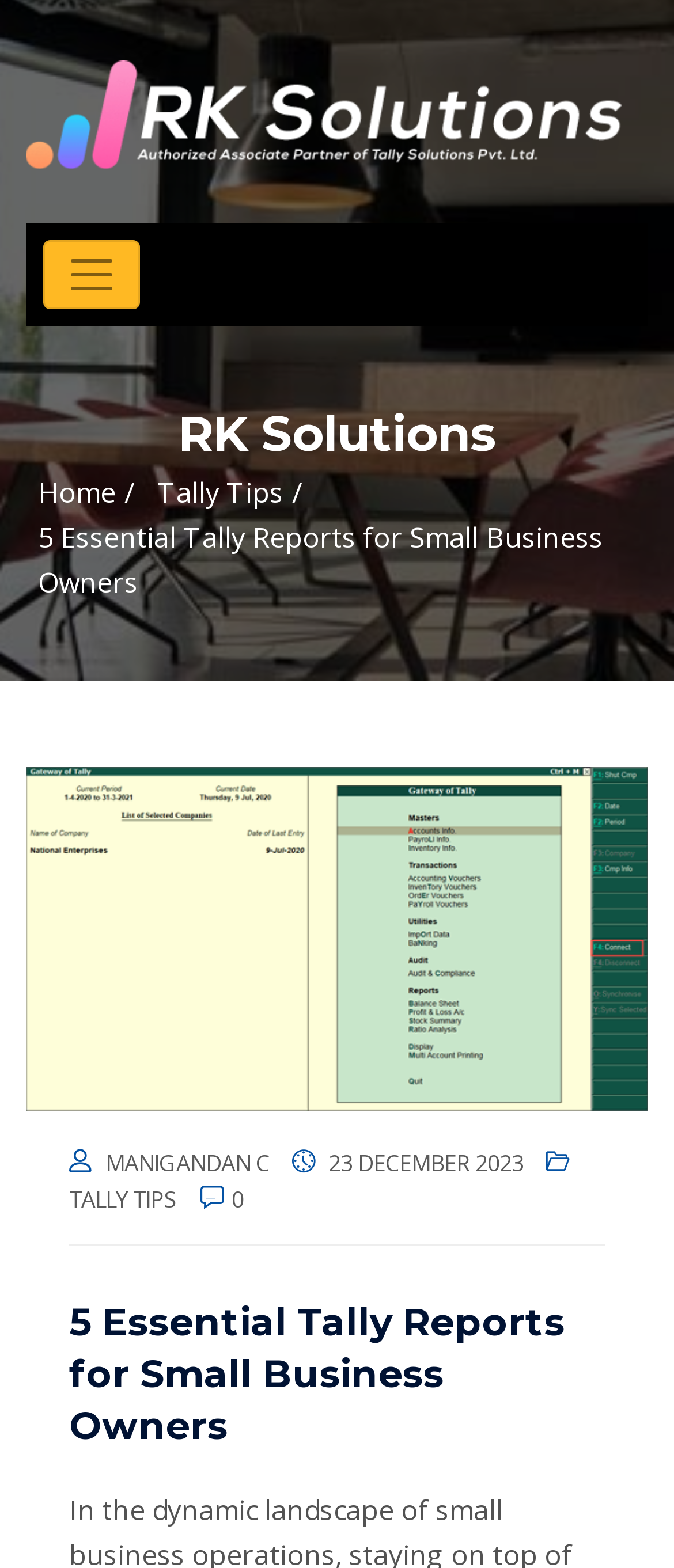Please answer the following question using a single word or phrase: 
What is the name of the website?

RK Solutions